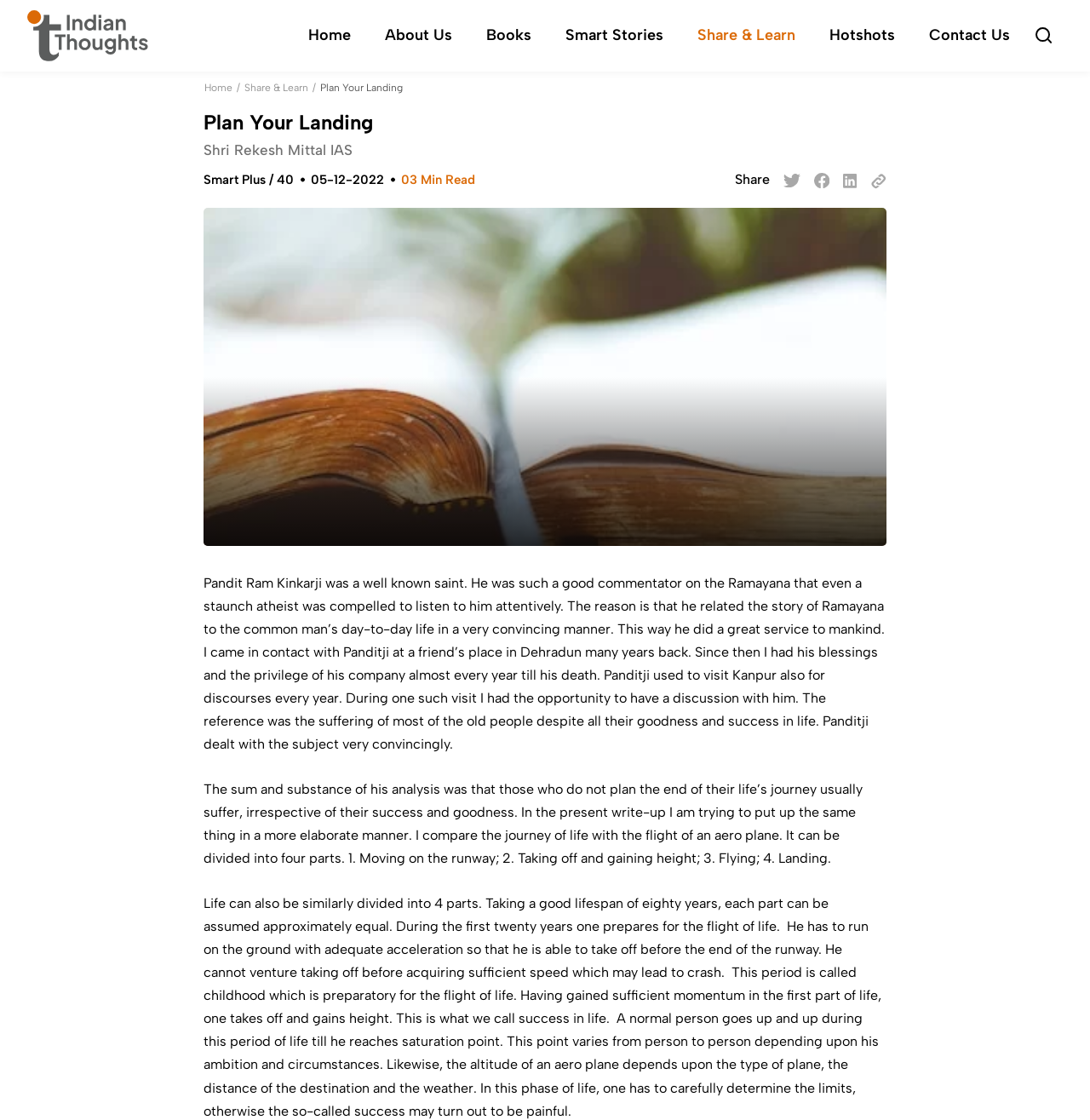Please determine the bounding box coordinates for the UI element described here. Use the format (top-left x, top-left y, bottom-right x, bottom-right y) with values bounded between 0 and 1: Share & Learn

[0.224, 0.073, 0.283, 0.084]